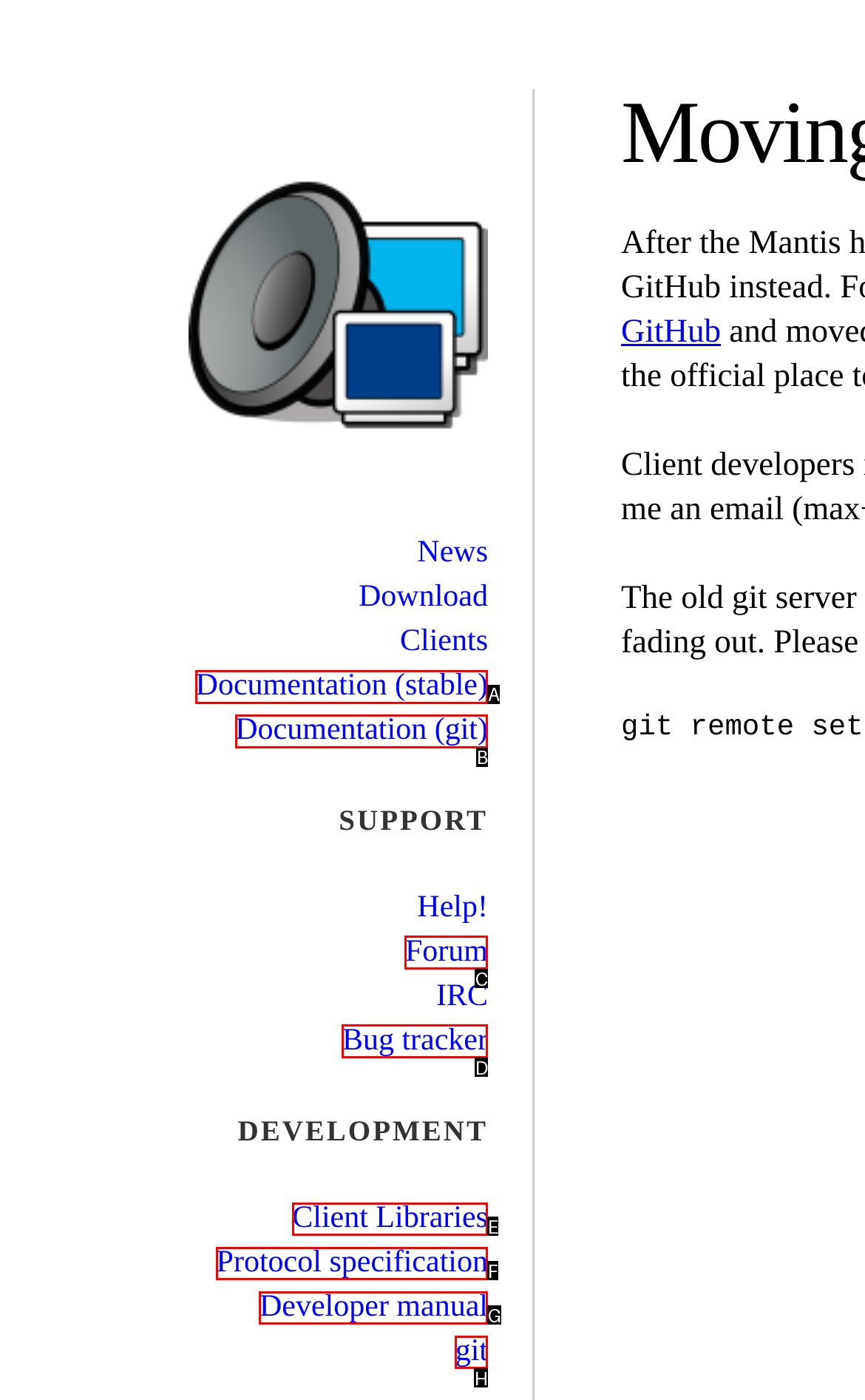Pick the HTML element that corresponds to the description: Bug tracker
Answer with the letter of the correct option from the given choices directly.

D